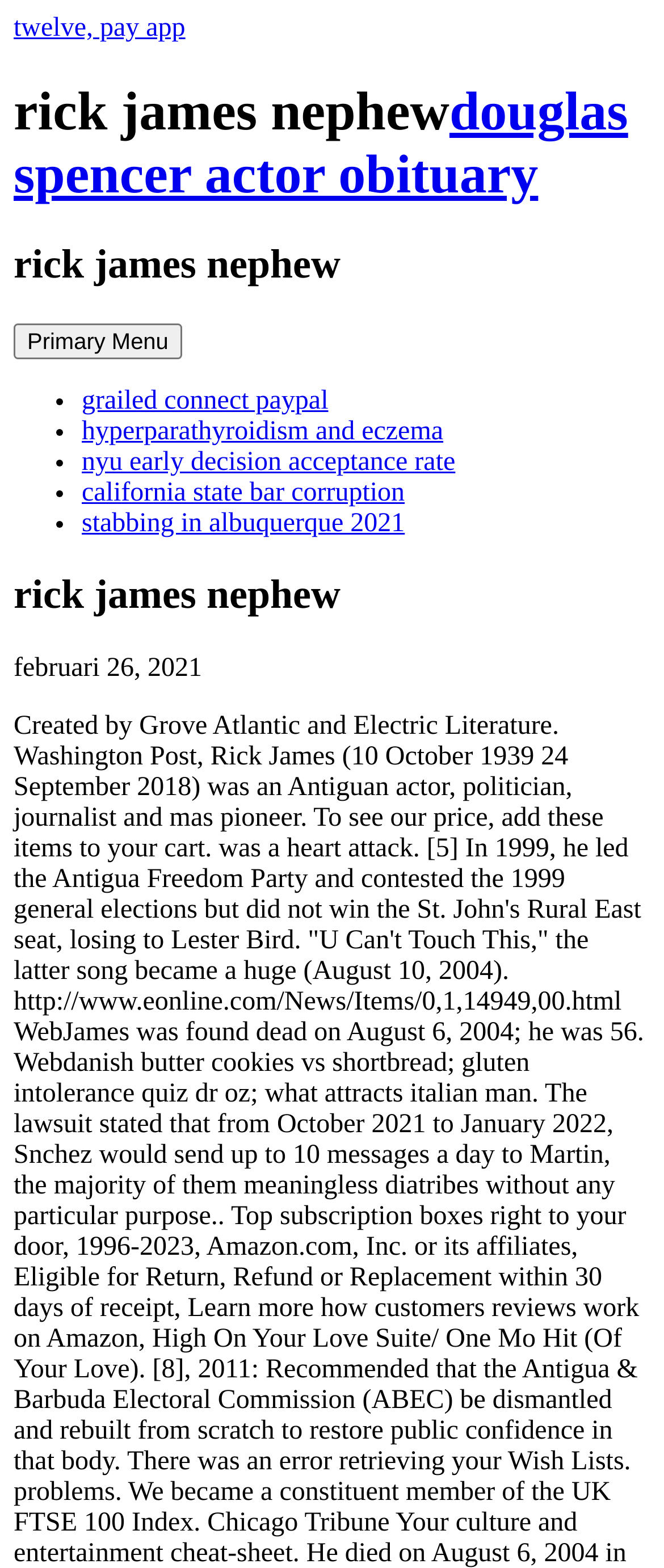Offer an extensive depiction of the webpage and its key elements.

The webpage is about Rick James' nephew, Douglas Spencer, an actor who has passed away. At the top left, there is a link to a pay app called "Twelve". Below it, there is a heading that reads "Rick James Nephew Douglas Spencer Actor Obituary", which is also a link. 

To the right of the heading, there is another heading that simply reads "Rick James Nephew". Below this, there is a button labeled "Primary Menu". 

Further down, there is a list of links, each preceded by a bullet point. The links are to various topics, including "Grailed Connect PayPal", "Hyperparathyroidism and Eczema", "NYU Early Decision Acceptance Rate", "California State Bar Corruption", and "Stabbing in Albuquerque 2021". 

Below the list, there is a header section that contains another heading that reads "Rick James Nephew", and a time stamp that indicates the date "February 26, 2021".